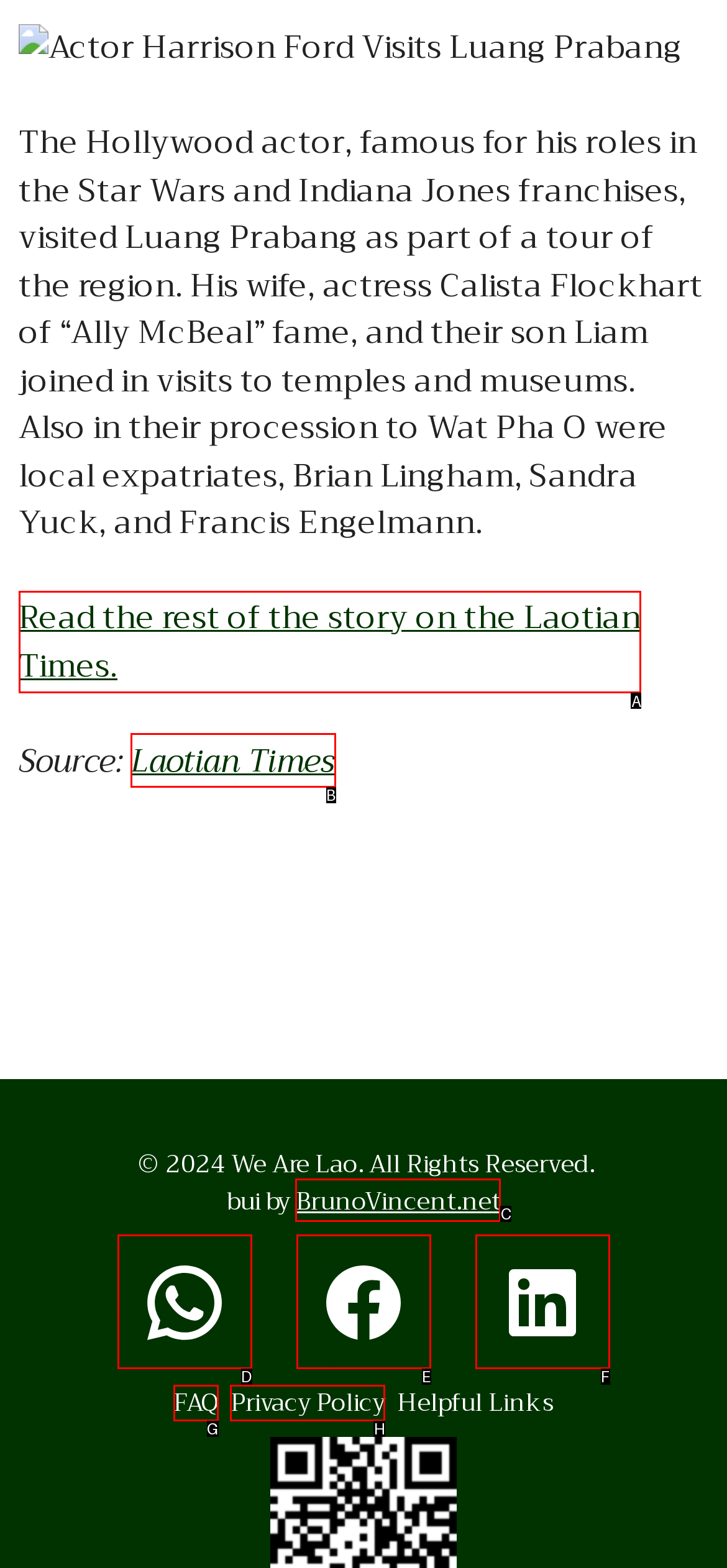To complete the instruction: Read more about Harrison Ford's visit to Luang Prabang, which HTML element should be clicked?
Respond with the option's letter from the provided choices.

A